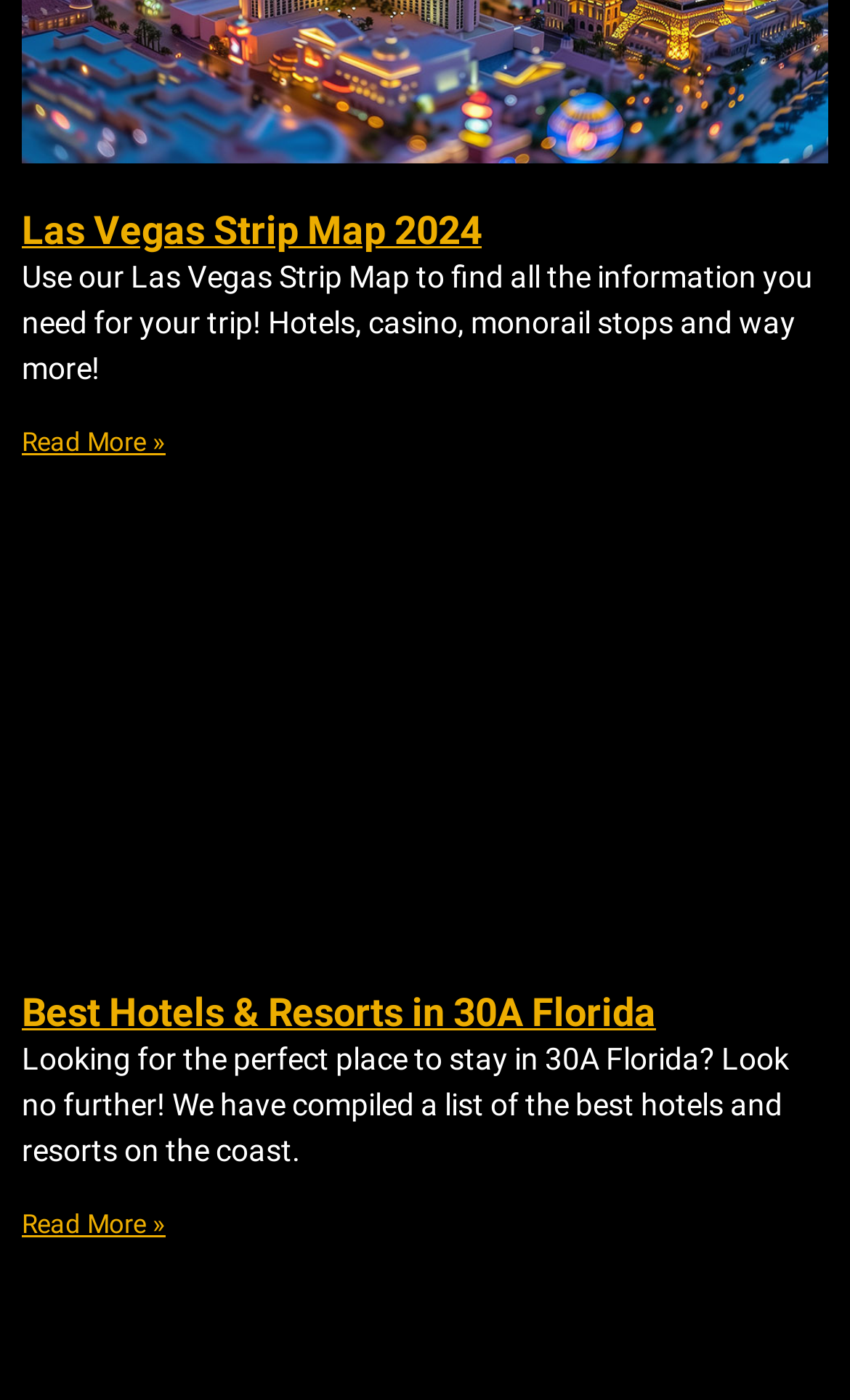From the image, can you give a detailed response to the question below:
What is the topic of the second heading?

The second heading is 'Best Hotels & Resorts in 30A Florida' which is a link and has a bounding box coordinate of [0.026, 0.706, 0.974, 0.74].